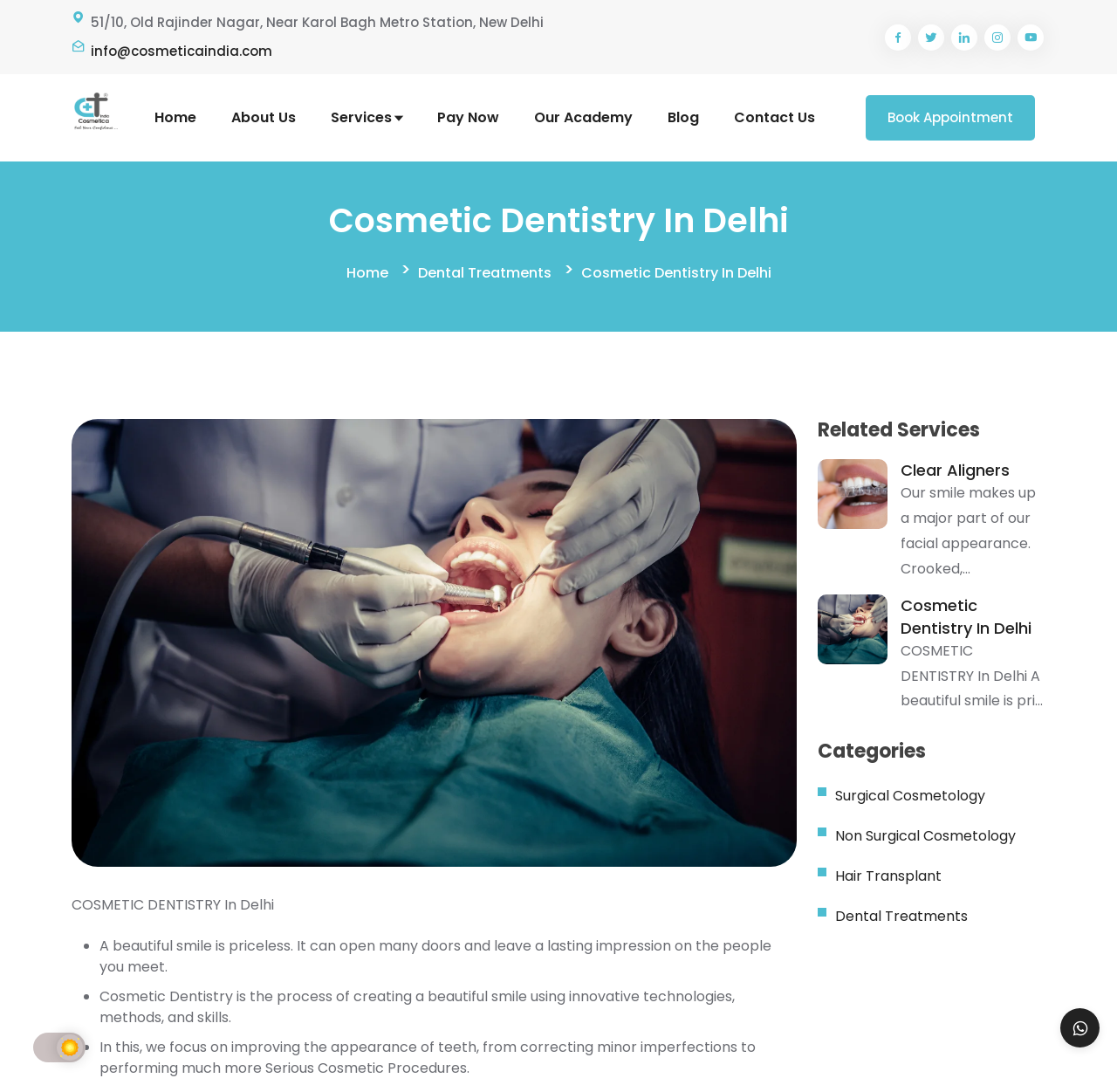Please identify the bounding box coordinates of the element that needs to be clicked to perform the following instruction: "Click the 'Home' link".

[0.138, 0.084, 0.176, 0.132]